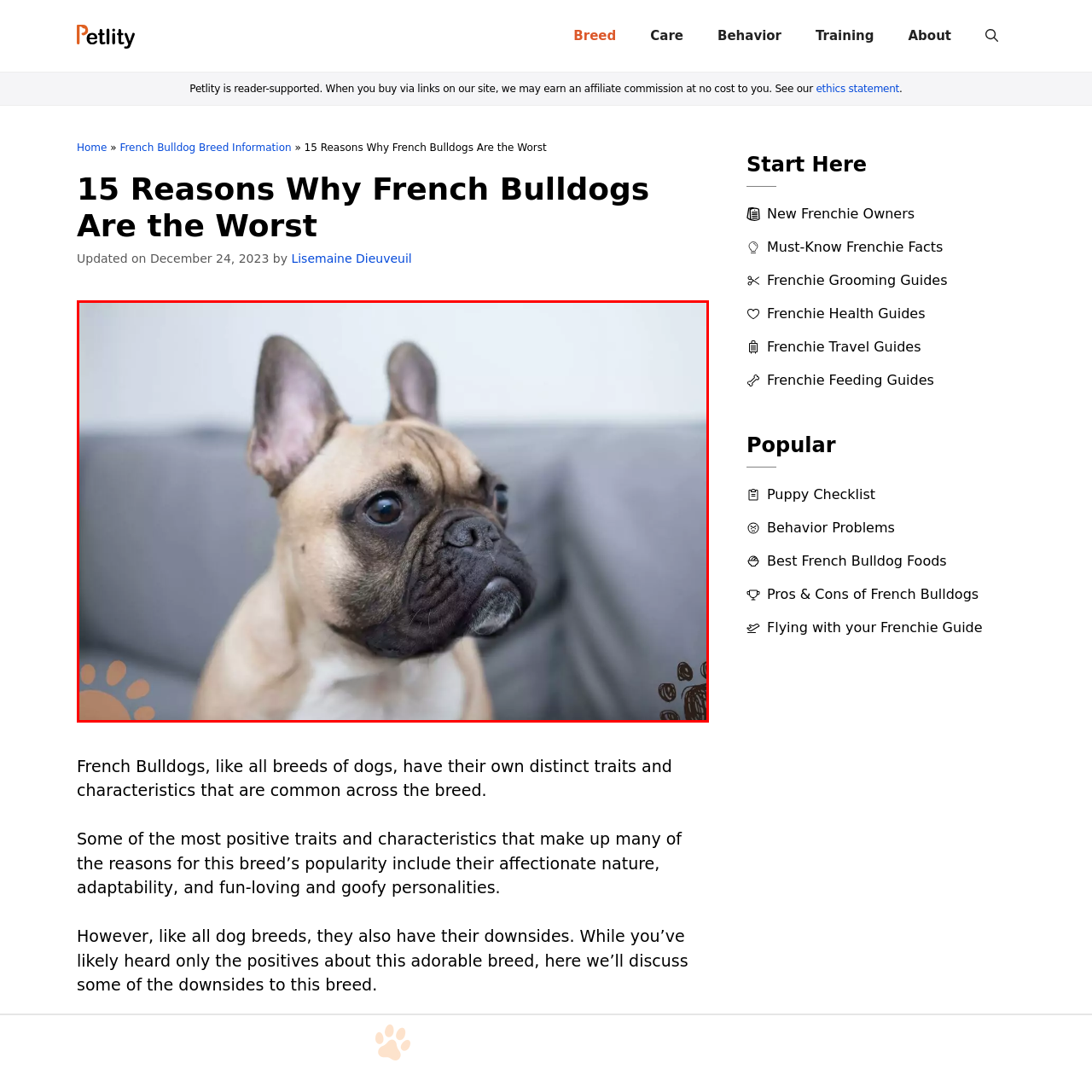What is the tone of the dog's facial expression?
Examine the content inside the red bounding box and give a comprehensive answer to the question.

The caption states that the dog's facial expression is curious yet calm, which suggests that the dog is both inquisitive and relaxed at the same time.